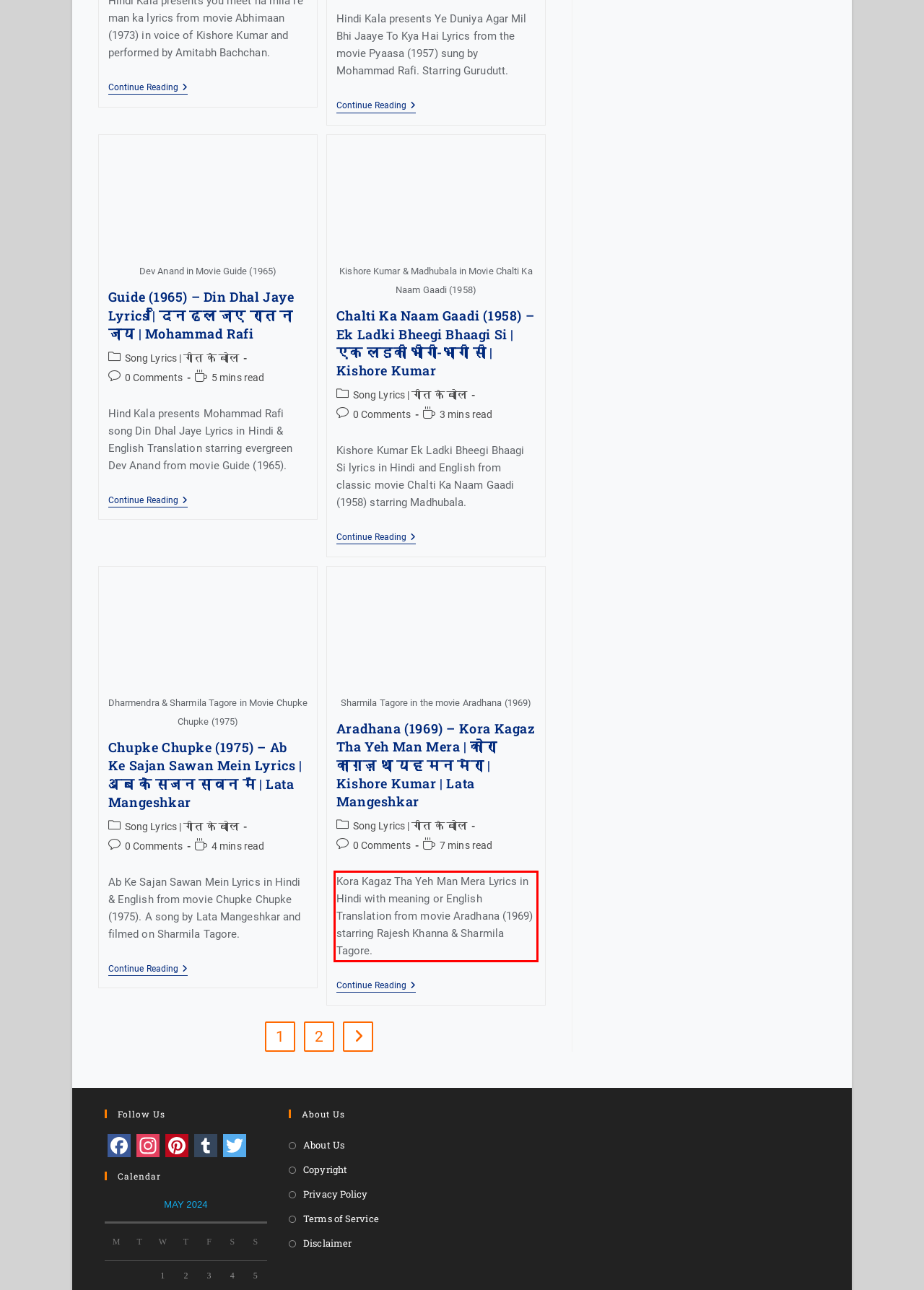Analyze the webpage screenshot and use OCR to recognize the text content in the red bounding box.

Kora Kagaz Tha Yeh Man Mera Lyrics in Hindi with meaning or English Translation from movie Aradhana (1969) starring Rajesh Khanna & Sharmila Tagore.